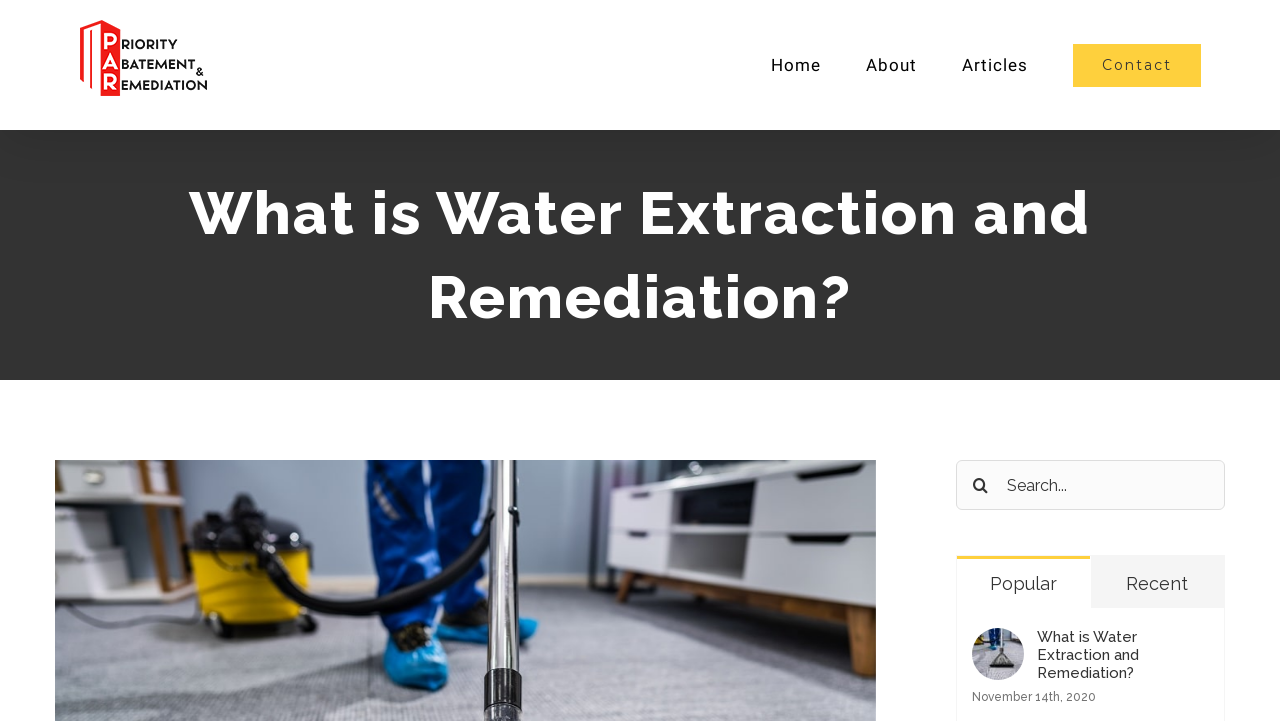Provide the bounding box coordinates of the HTML element described as: "parent_node: Search for: name="s" placeholder="Search..."". The bounding box coordinates should be four float numbers between 0 and 1, i.e., [left, top, right, bottom].

[0.747, 0.638, 0.957, 0.707]